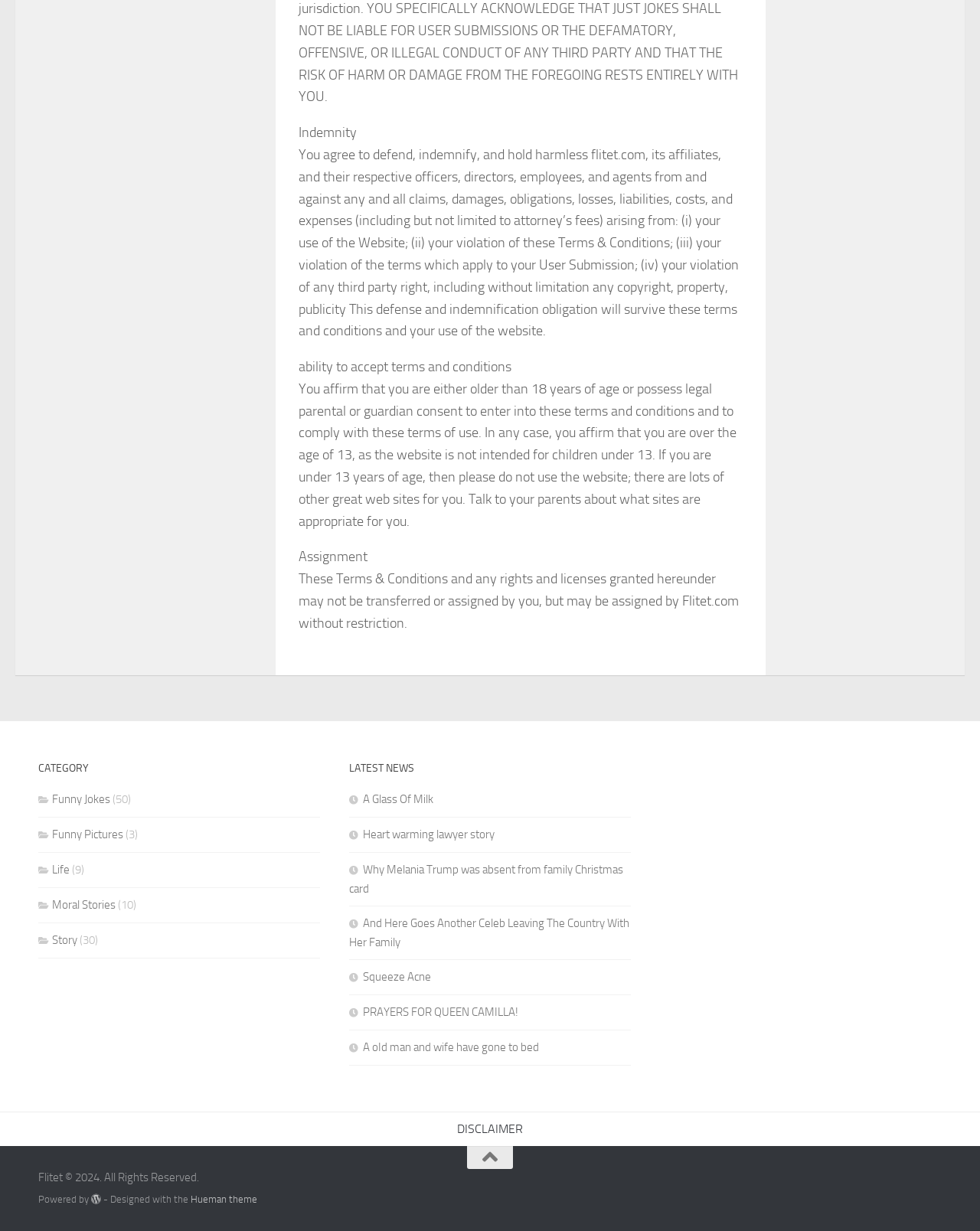What year is the copyright of Flitet?
Give a comprehensive and detailed explanation for the question.

According to the text 'Flitet © 2024. All Rights Reserved.', the copyright of Flitet is 2024.